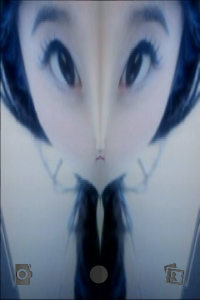Respond to the question below with a concise word or phrase:
Where are the app's interface elements located?

At the bottom corners